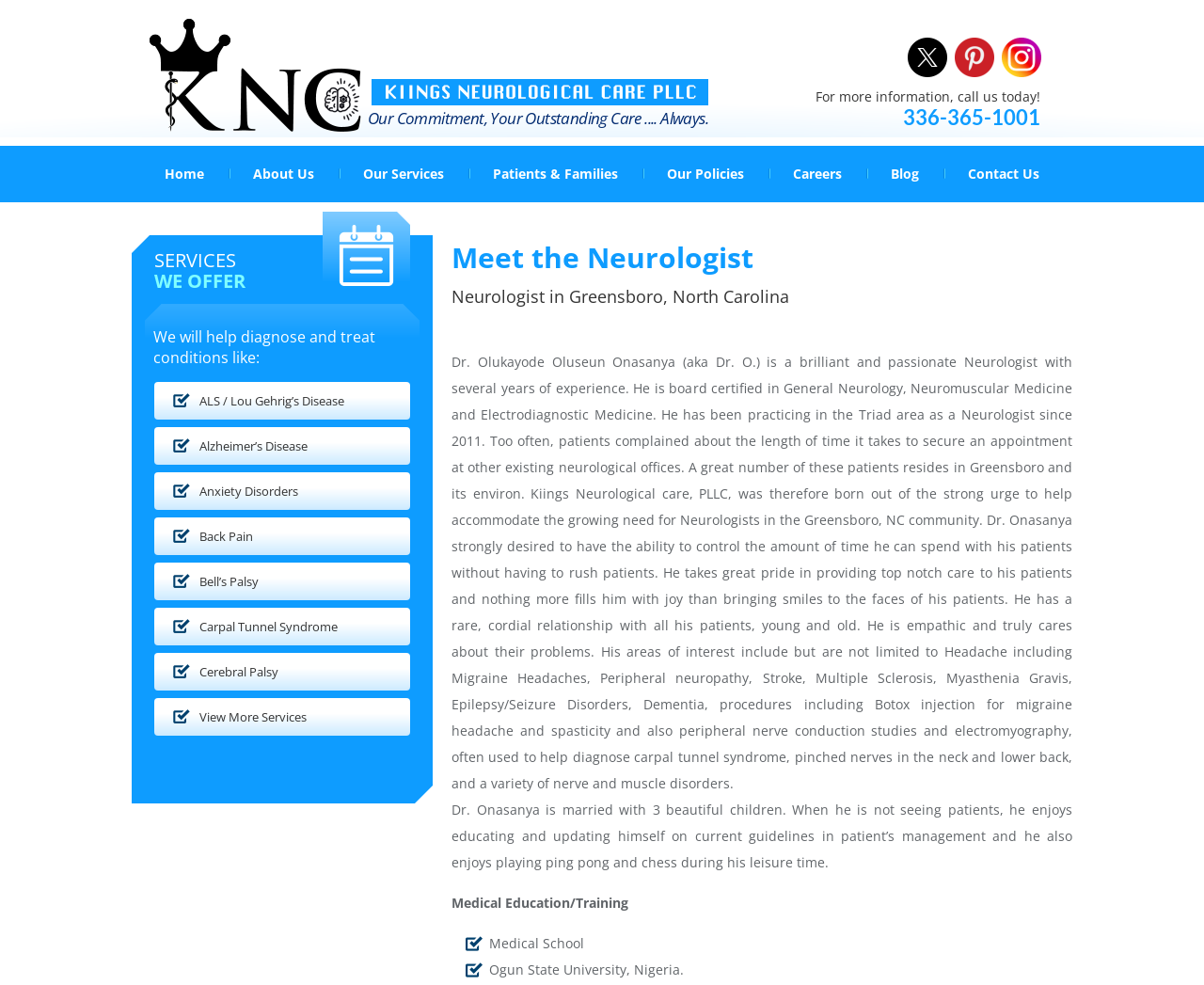Please respond to the question using a single word or phrase:
How many children does Dr. Onasanya have?

3